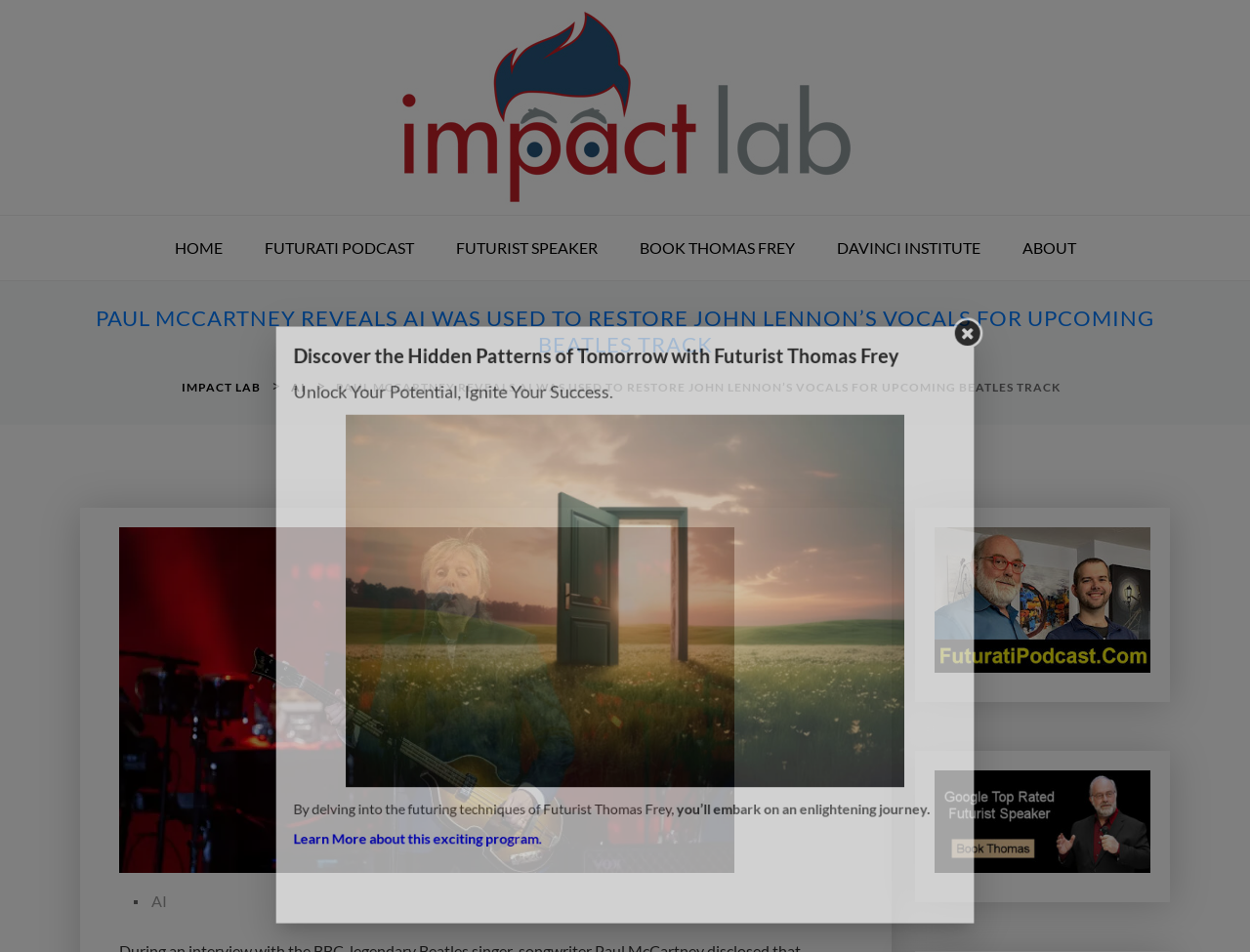Indicate the bounding box coordinates of the clickable region to achieve the following instruction: "Visit the homepage."

[0.124, 0.227, 0.193, 0.294]